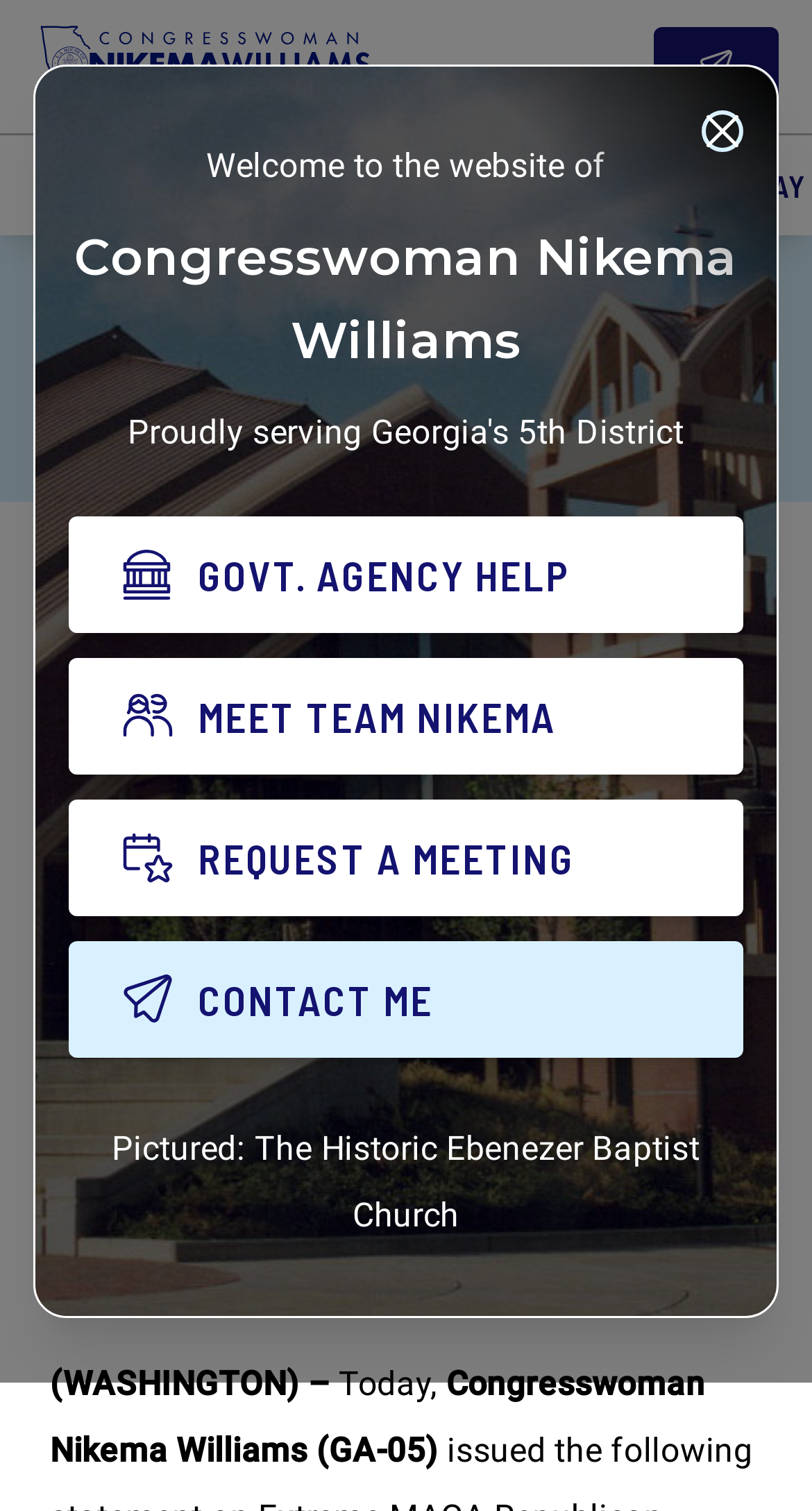Can you find and generate the webpage's heading?

Welcome to the website of